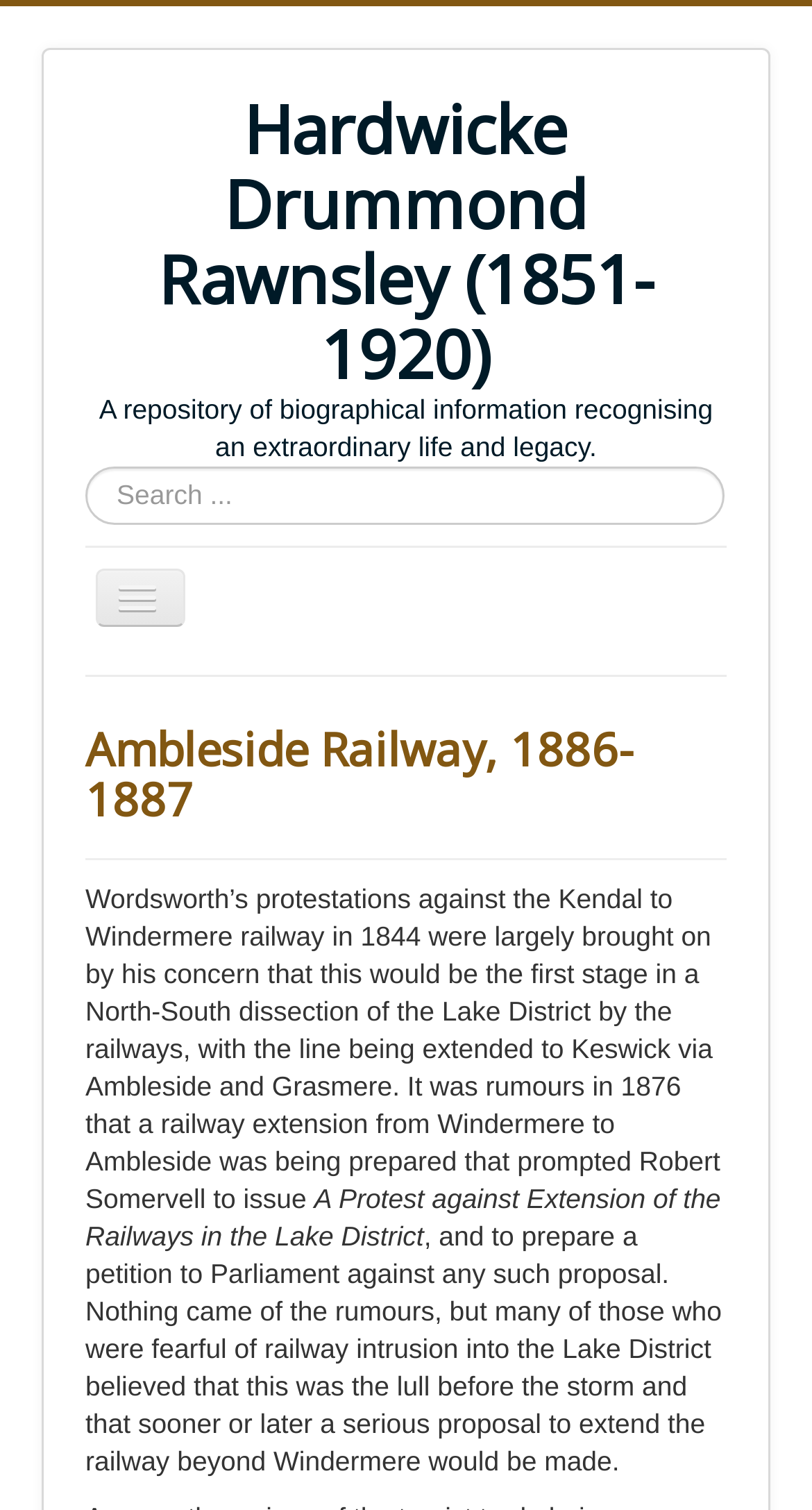Determine the bounding box coordinates of the clickable area required to perform the following instruction: "Search for Hardwicke Drummond Rawnsley". The coordinates should be represented as four float numbers between 0 and 1: [left, top, right, bottom].

[0.105, 0.309, 0.895, 0.348]